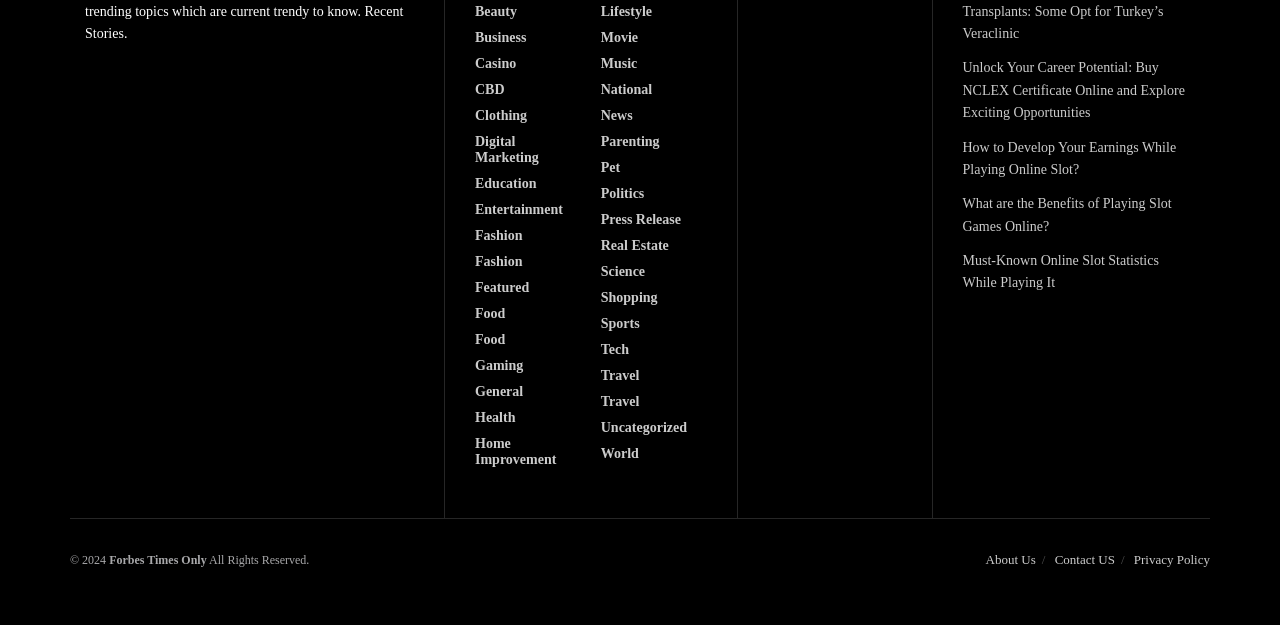Bounding box coordinates are to be given in the format (top-left x, top-left y, bottom-right x, bottom-right y). All values must be floating point numbers between 0 and 1. Provide the bounding box coordinate for the UI element described as: Digital Marketing

[0.371, 0.215, 0.454, 0.266]